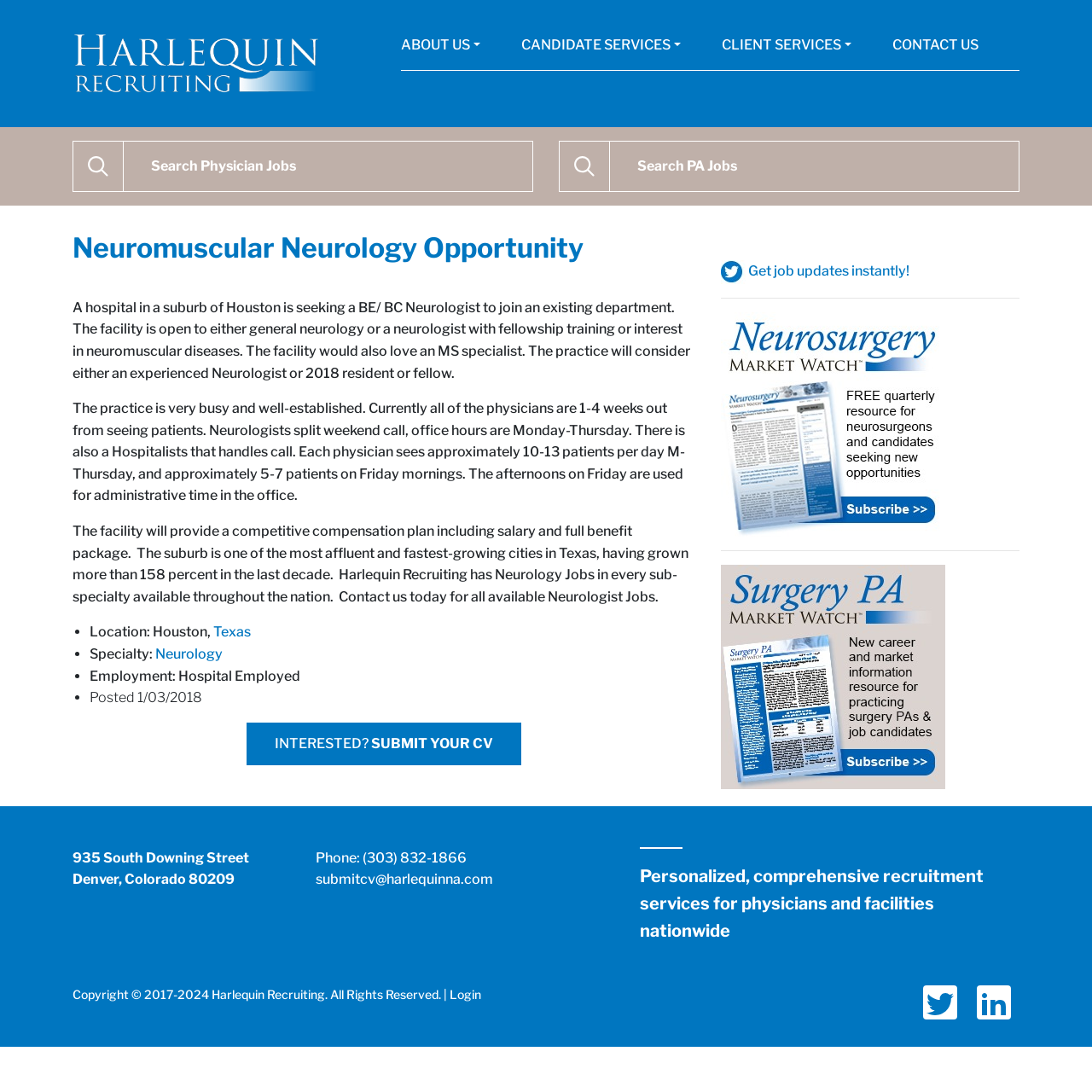Locate the bounding box coordinates of the element I should click to achieve the following instruction: "Search PA Jobs".

[0.512, 0.129, 0.934, 0.175]